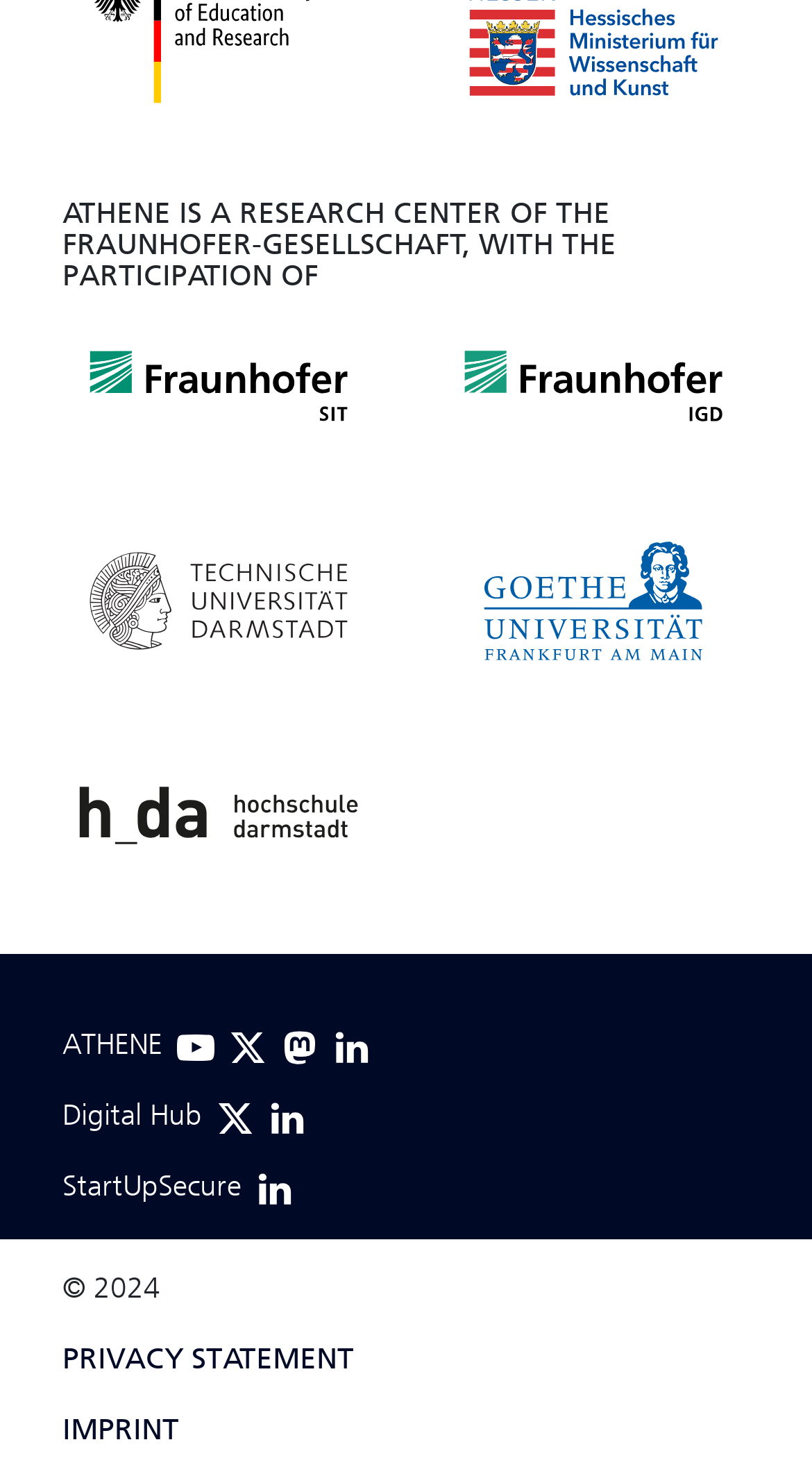Utilize the details in the image to give a detailed response to the question: What is the year of the copyright?

I found the copyright information at the bottom of the webpage, which states '© 2024'. Therefore, the year of the copyright is 2024.